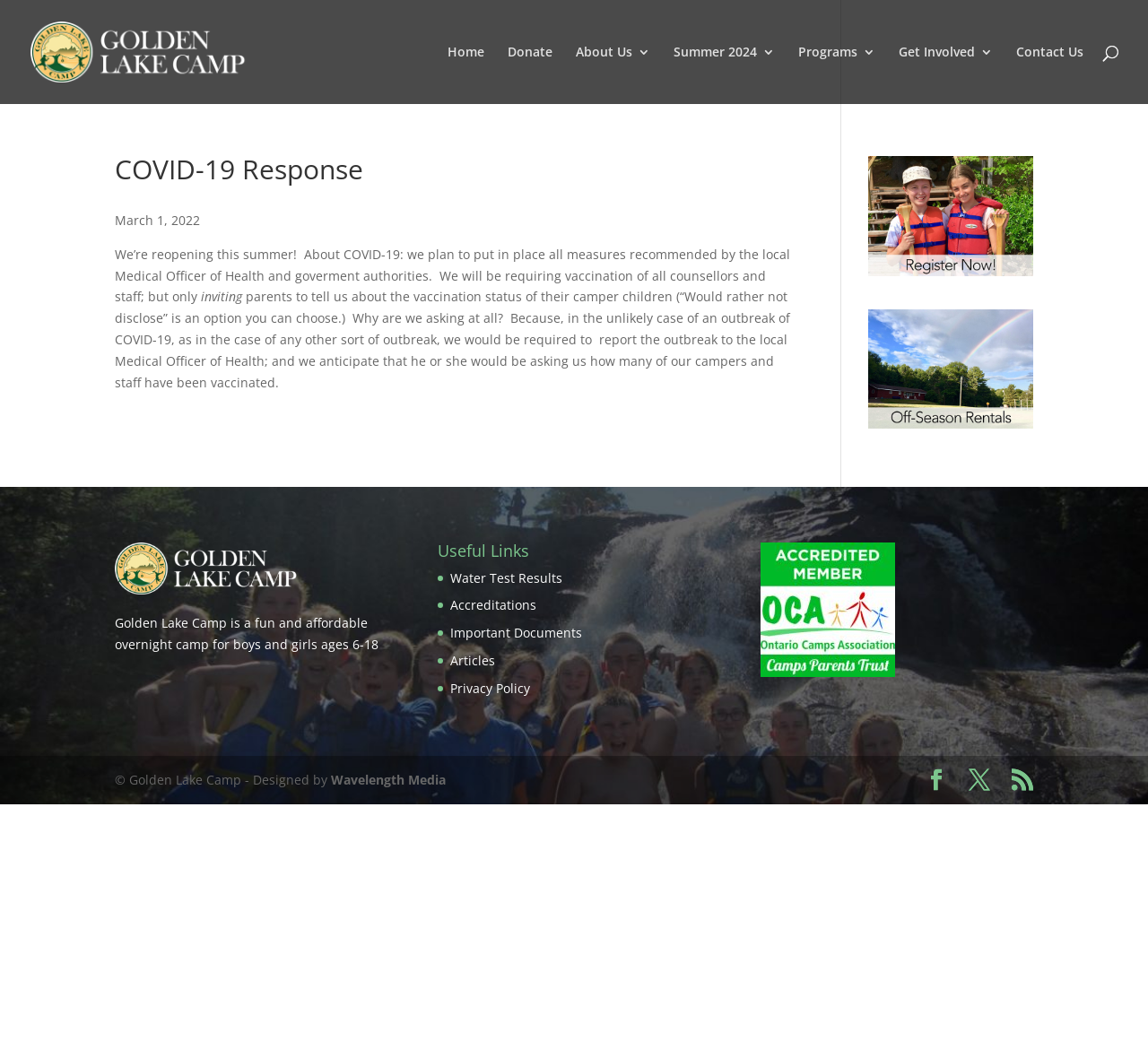Identify the bounding box coordinates of the part that should be clicked to carry out this instruction: "Check the Water Test Results".

[0.392, 0.542, 0.49, 0.558]